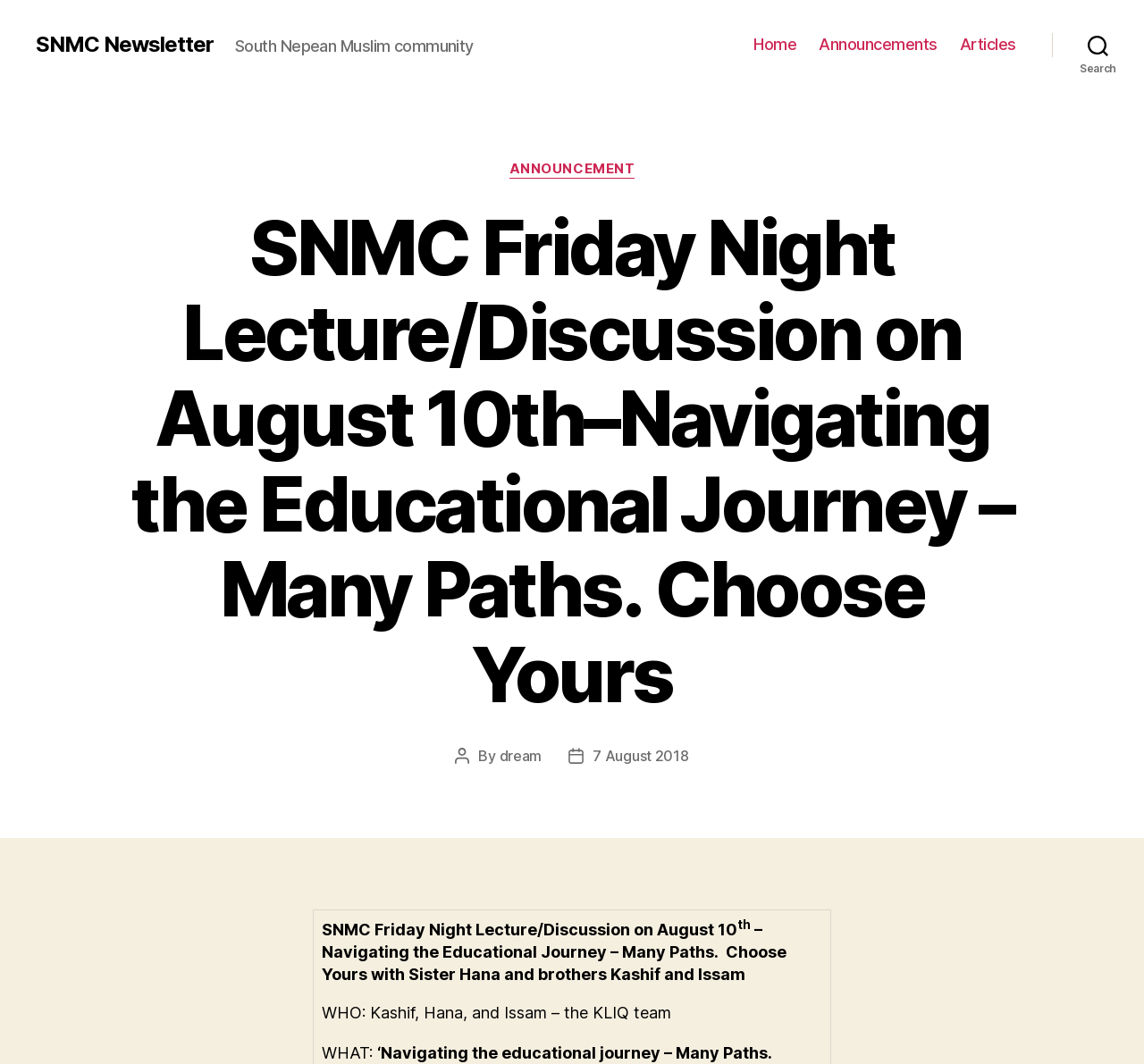Determine the bounding box coordinates for the clickable element to execute this instruction: "Read the SNMC Friday Night Lecture/Discussion on August 10th article". Provide the coordinates as four float numbers between 0 and 1, i.e., [left, top, right, bottom].

[0.109, 0.193, 0.891, 0.675]